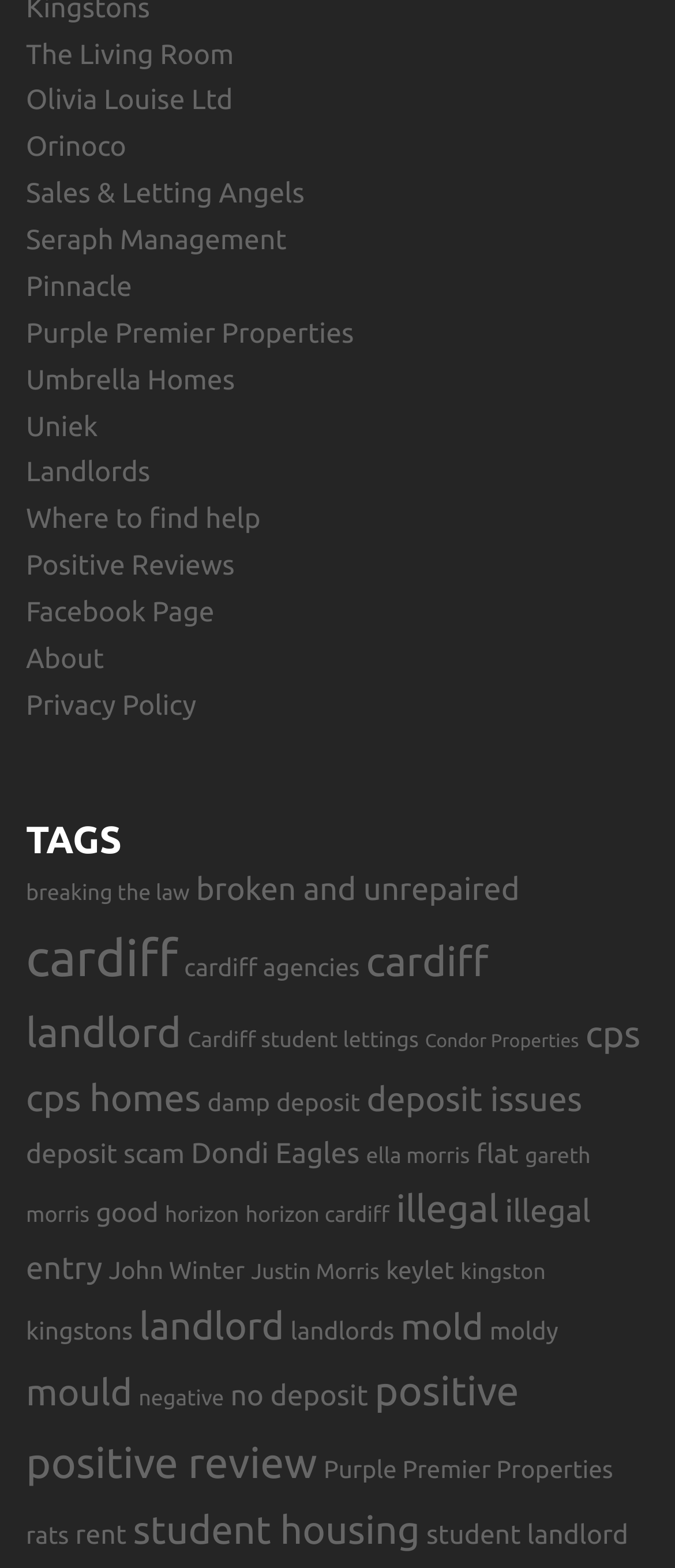Please answer the following question using a single word or phrase: 
How many items are related to 'mold'?

13